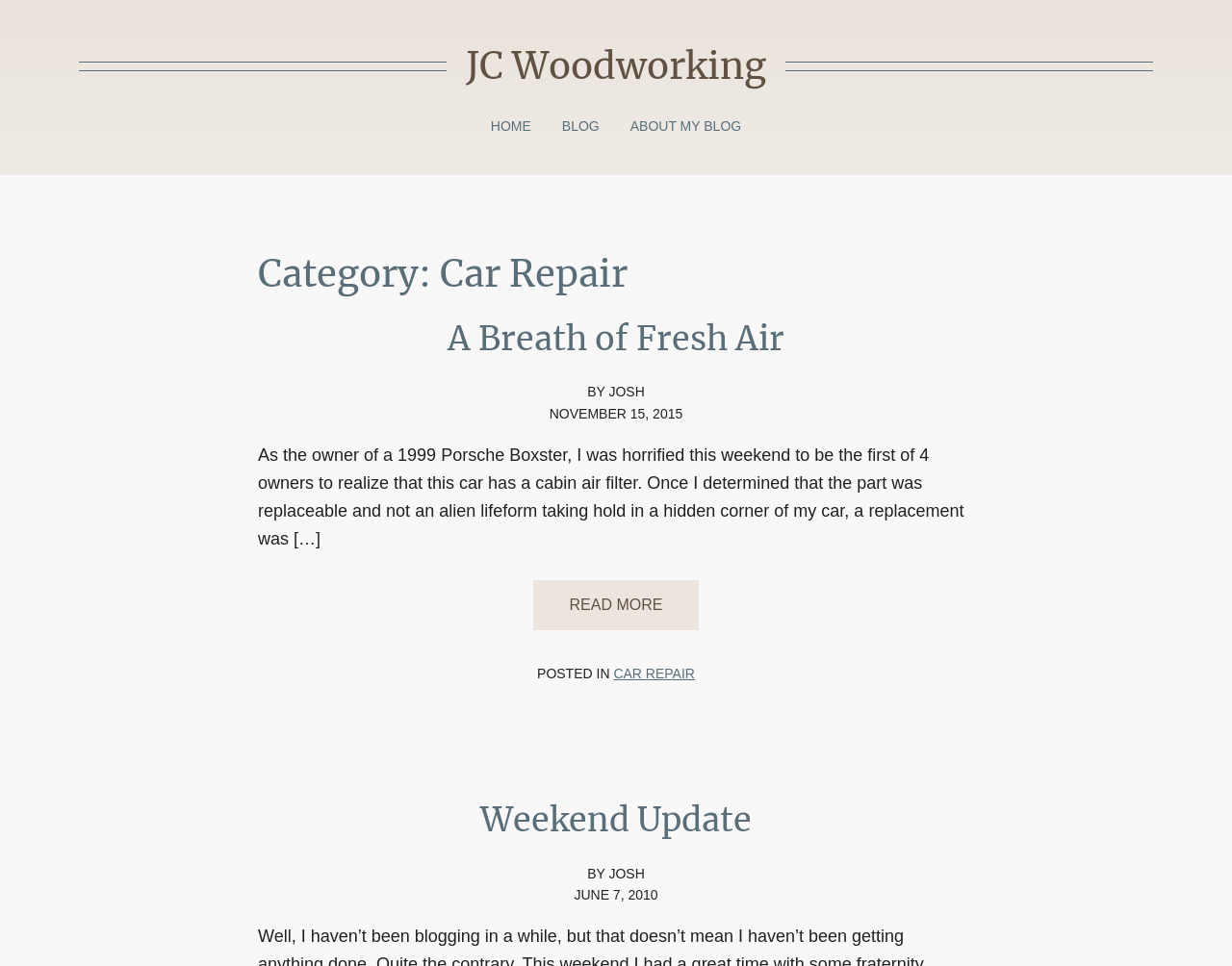Please indicate the bounding box coordinates for the clickable area to complete the following task: "go to home page". The coordinates should be specified as four float numbers between 0 and 1, i.e., [left, top, right, bottom].

[0.398, 0.121, 0.431, 0.141]